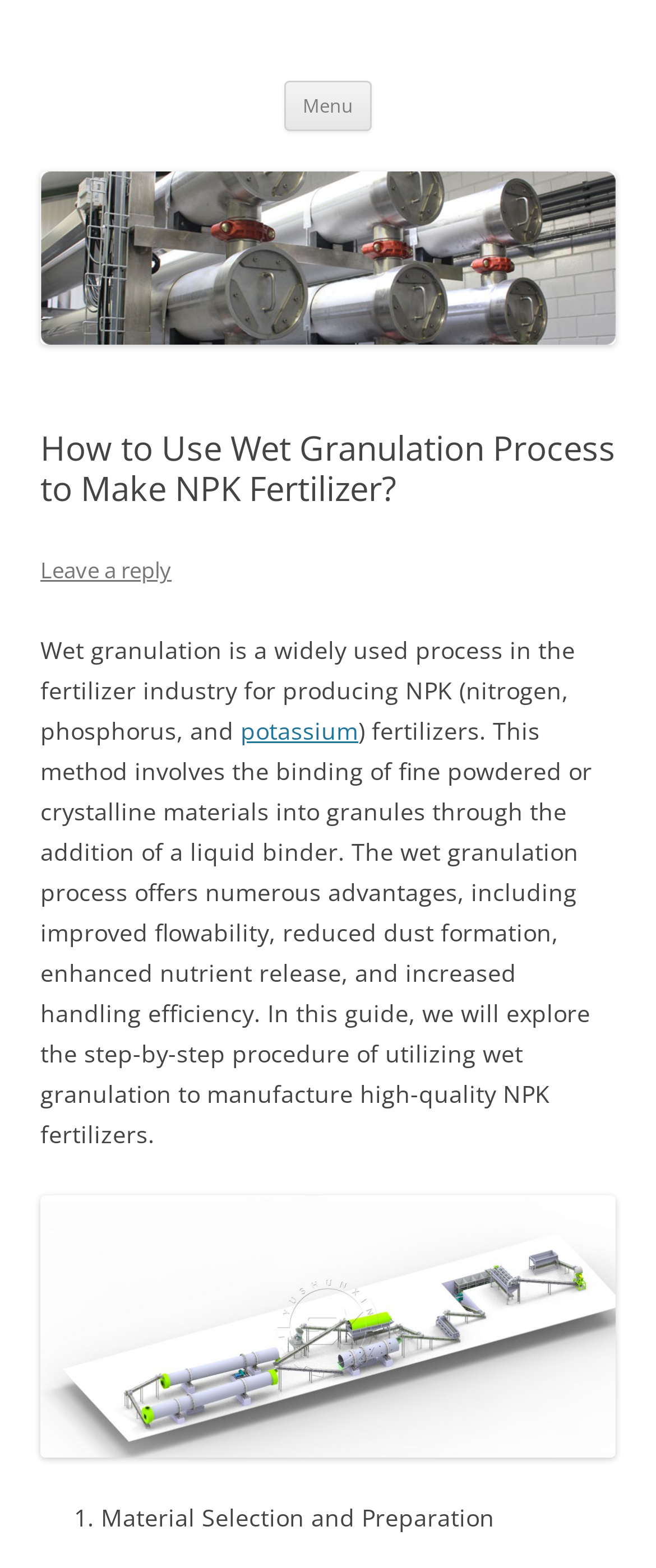Explain the webpage in detail, including its primary components.

The webpage is about a guide on how to use the wet granulation process to make NPK fertilizer. At the top left, there is a heading "MS2013" which is also a link. Below it, there is a button labeled "Menu" and a link "Skip to content" on the right side. 

On the top right, there is another link "MS2013" with an image beside it. Below the image, there is a header with a heading "How to Use Wet Granulation Process to Make NPK Fertilizer?" and a link "Leave a reply" on the right side. 

The main content of the webpage starts with a paragraph of text explaining what wet granulation is and its advantages in the fertilizer industry. The text also contains a link to the word "potassium". 

Below the paragraph, there is a step-by-step guide on how to manufacture high-quality NPK fertilizers using the wet granulation process. The guide starts with a list, with the first item labeled "1. Material Selection and Preparation".